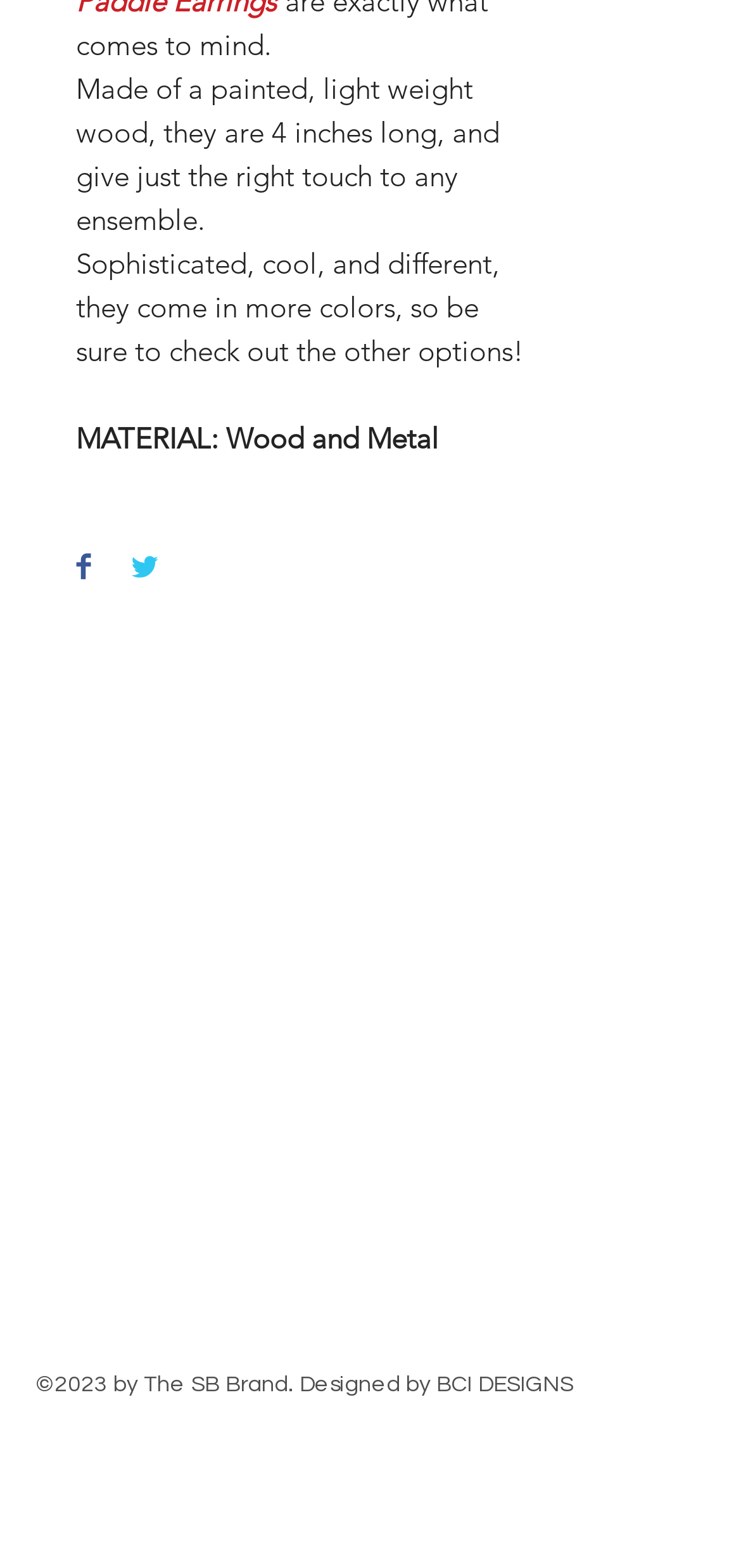Locate the bounding box of the UI element described by: "aria-label="Email Address*" name="email" placeholder="Email Address*"" in the given webpage screenshot.

[0.051, 0.45, 0.769, 0.495]